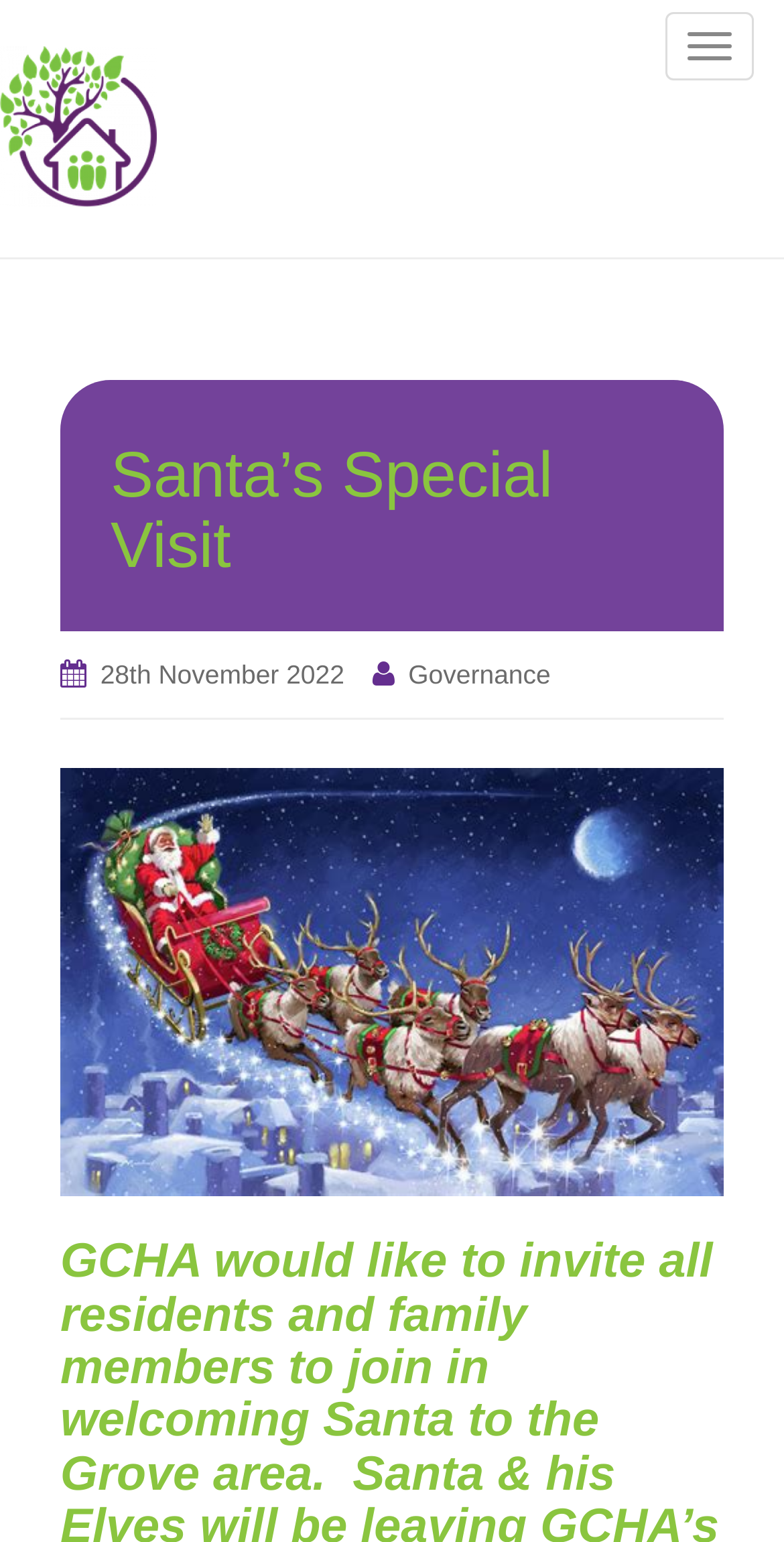Respond with a single word or phrase to the following question:
What type of content is available on the webpage?

Event information